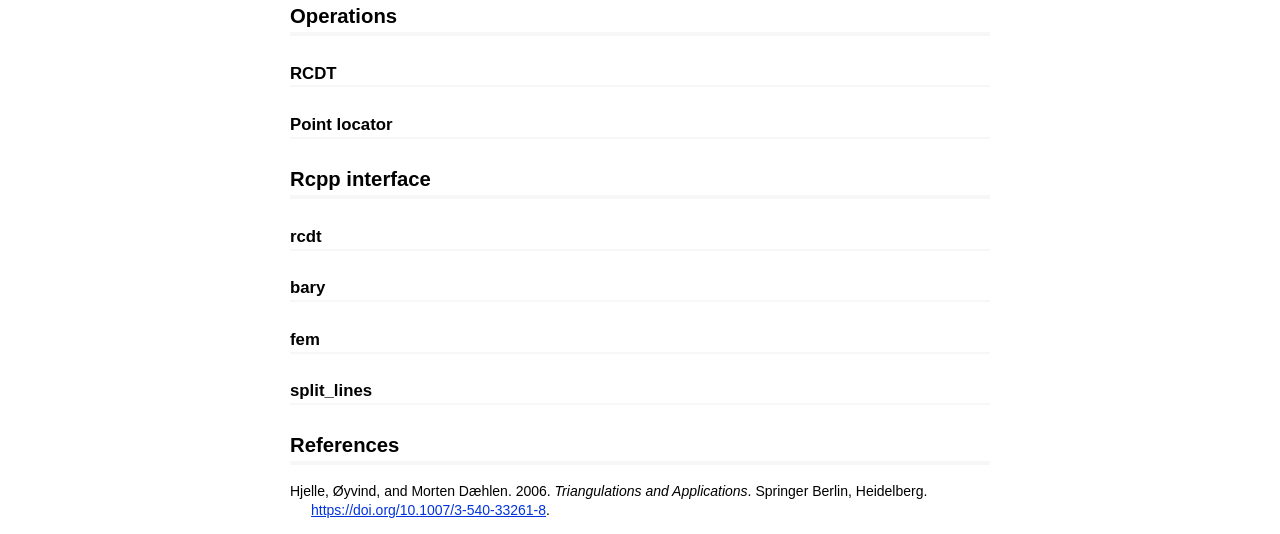How many headings are there on the webpage?
Refer to the screenshot and respond with a concise word or phrase.

6